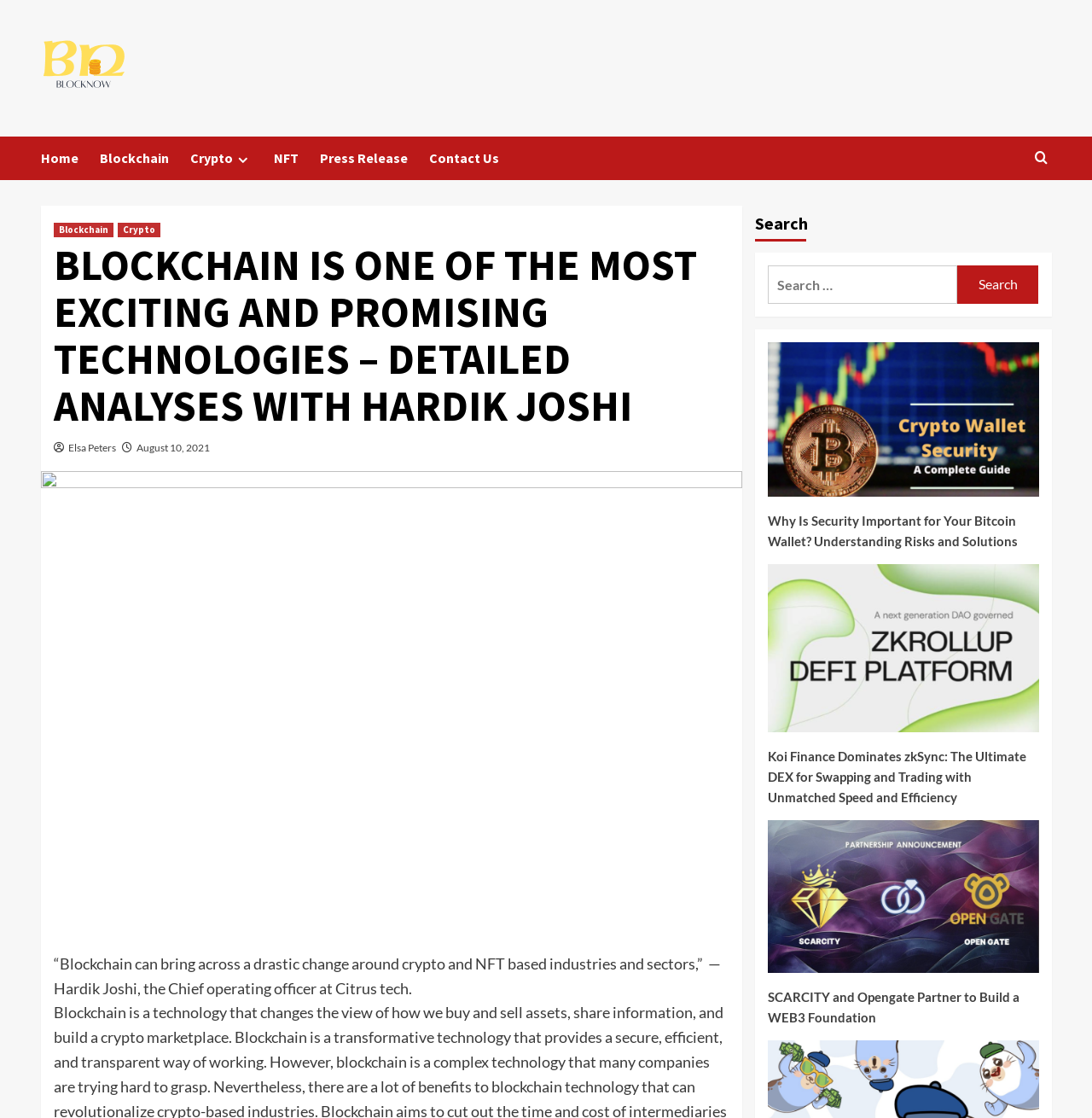Explain the contents of the webpage comprehensively.

This webpage appears to be a news article or blog post from BlockNow, a website focused on blockchain technology. At the top left of the page, there is a logo and link to BlockNow, accompanied by a navigation menu with links to Home, Blockchain, Crypto, NFT, Press Release, and Contact Us. 

Below the navigation menu, there is a header section with a prominent heading that reads "BLOCKCHAIN IS ONE OF THE MOST EXCITING AND PROMISING TECHNOLOGIES – DETAILED ANALYSES WITH HARDIK JOSHI". This heading is followed by links to the author, Elsa Peters, and the publication date, August 10, 2021.

The main content of the page features a quote from Hardik Joshi, the Chief Operating Officer at Citrus, stating that blockchain can bring about drastic change in crypto and NFT-based industries. 

On the right side of the page, there is a search bar with a heading that reads "Search" and a placeholder text "Search for:". Below the search bar, there are three links to news articles or blog posts, including "Why Is Security Important for Your Bitcoin Wallet? Understanding Risks and Solutions", "Koi Finance Dominates zkSync: The Ultimate DEX for Swapping and Trading with Unmatched Speed and Efficiency", and "SCARCITY and Opengate Partner to Build a WEB3 Foundation".